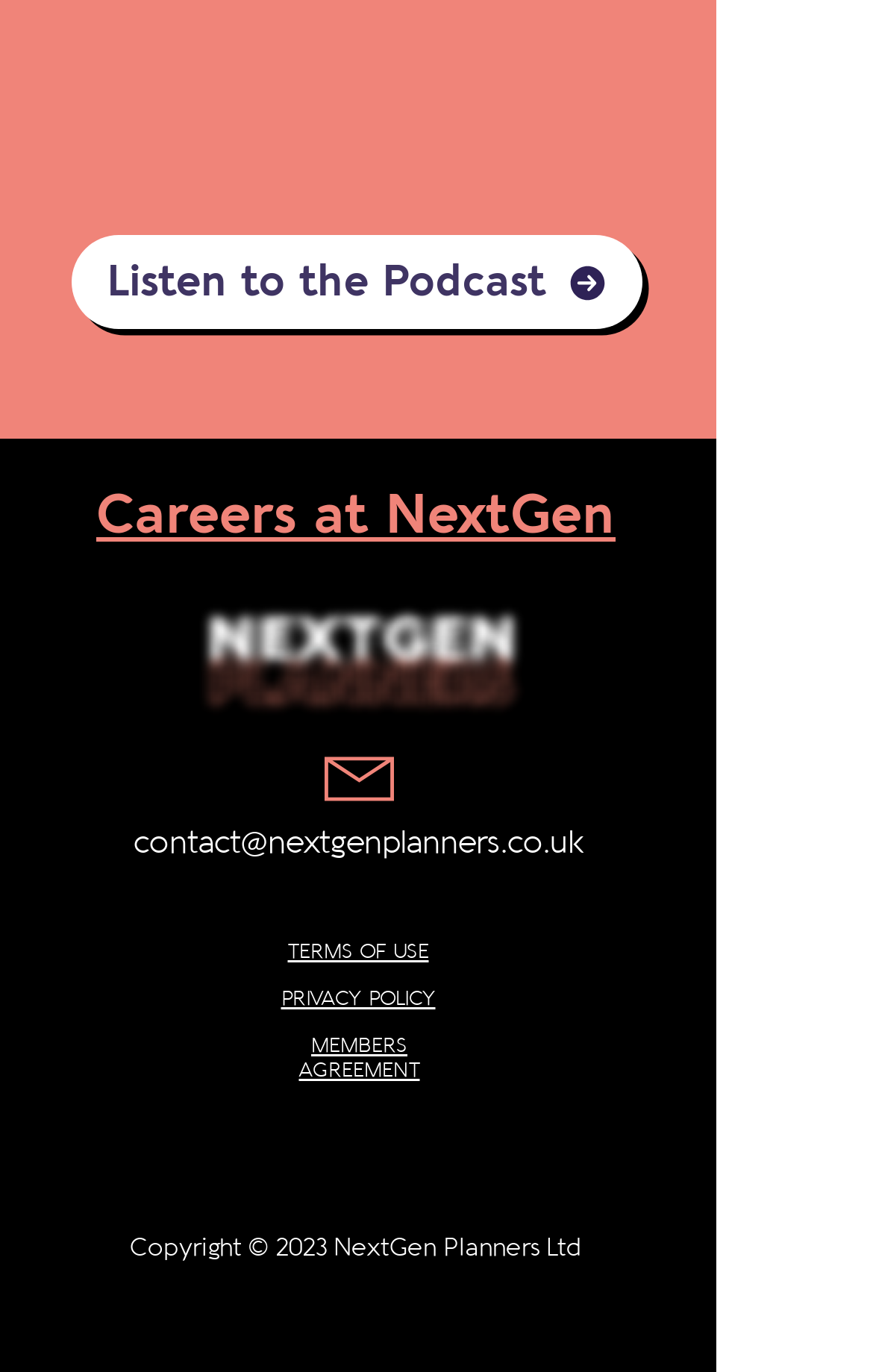Using the given description, provide the bounding box coordinates formatted as (top-left x, top-left y, bottom-right x, bottom-right y), with all values being floating point numbers between 0 and 1. Description: aria-label="YouTube"

[0.521, 0.834, 0.572, 0.866]